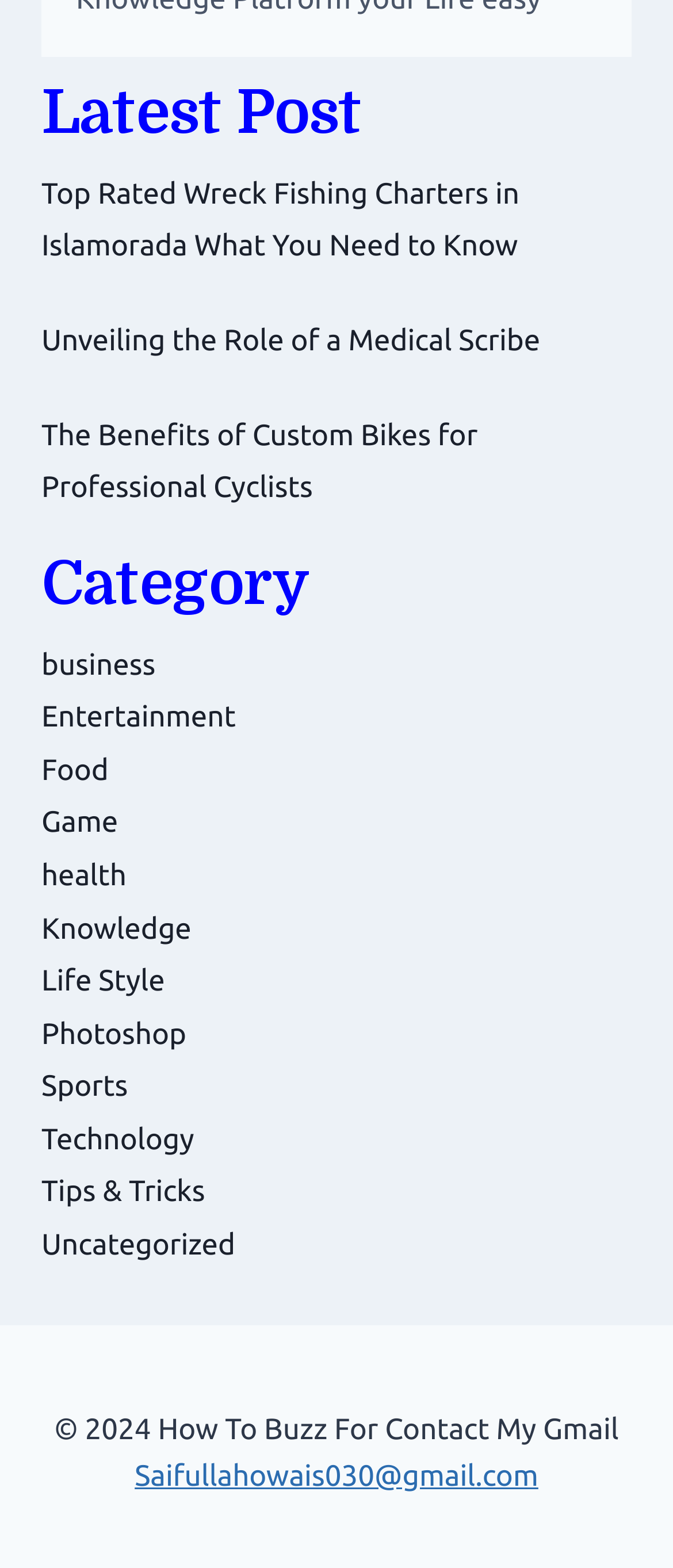Identify the bounding box of the UI element that matches this description: "Tips & Tricks".

[0.062, 0.75, 0.305, 0.771]